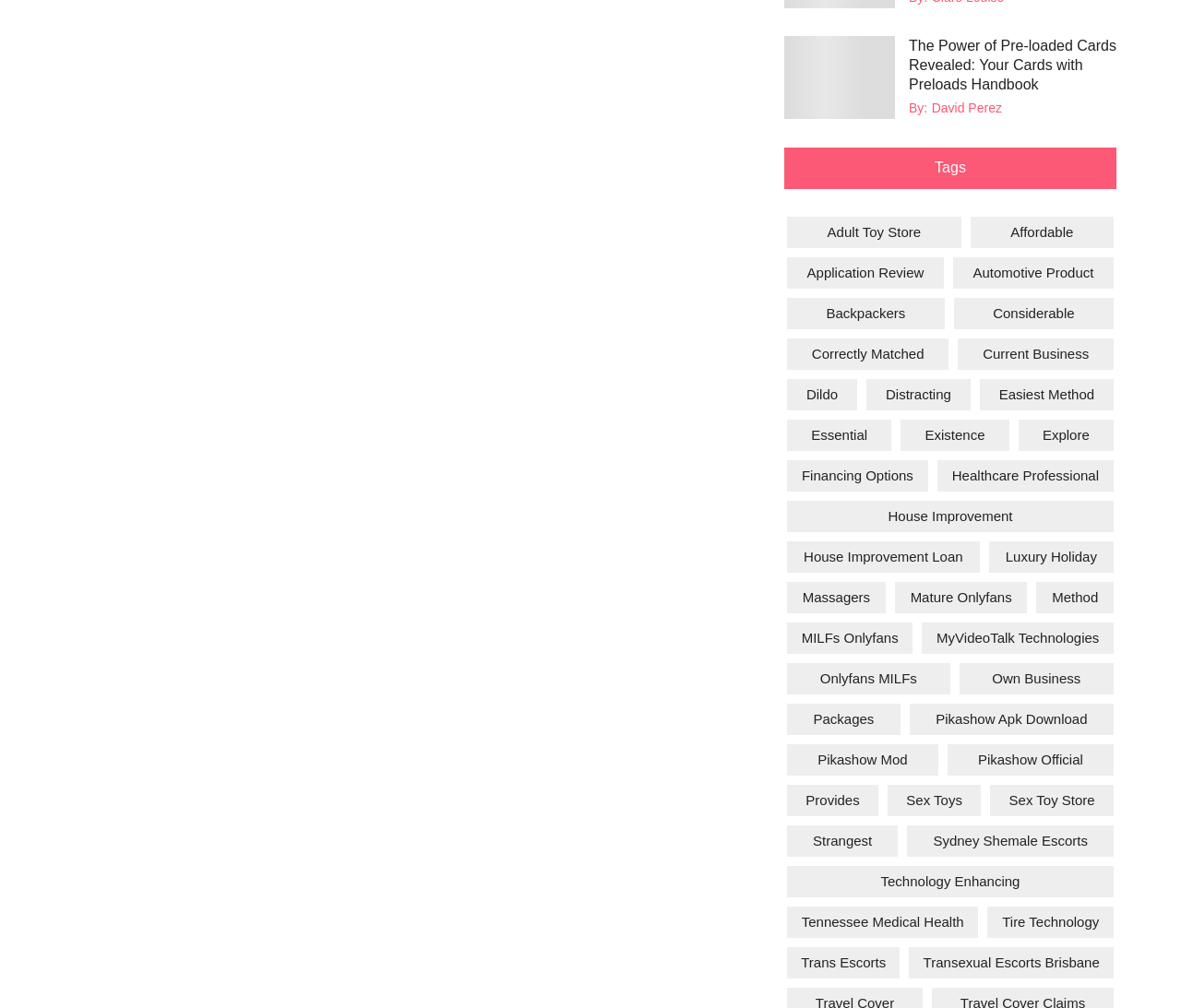Reply to the question with a single word or phrase:
Is there a tag related to healthcare?

Yes